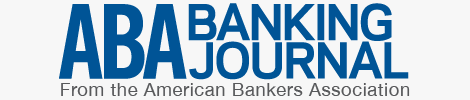Describe the important features and context of the image with as much detail as possible.

The image prominently features the logo of the "ABA Banking Journal," presented in bold blue lettering that signifies its association with the American Bankers Association. The logo is designed to reflect professionalism and credibility in the banking industry, making it easily recognizable to its audience. Below the primary title, a gray subtitle states "From the American Bankers Association," reinforcing the publication's authoritative voice in financial news and analysis. This visual identity supports the journal's mission to provide insights and updates relevant to bankers and financial professionals, encompassing topics of importance within the industry.